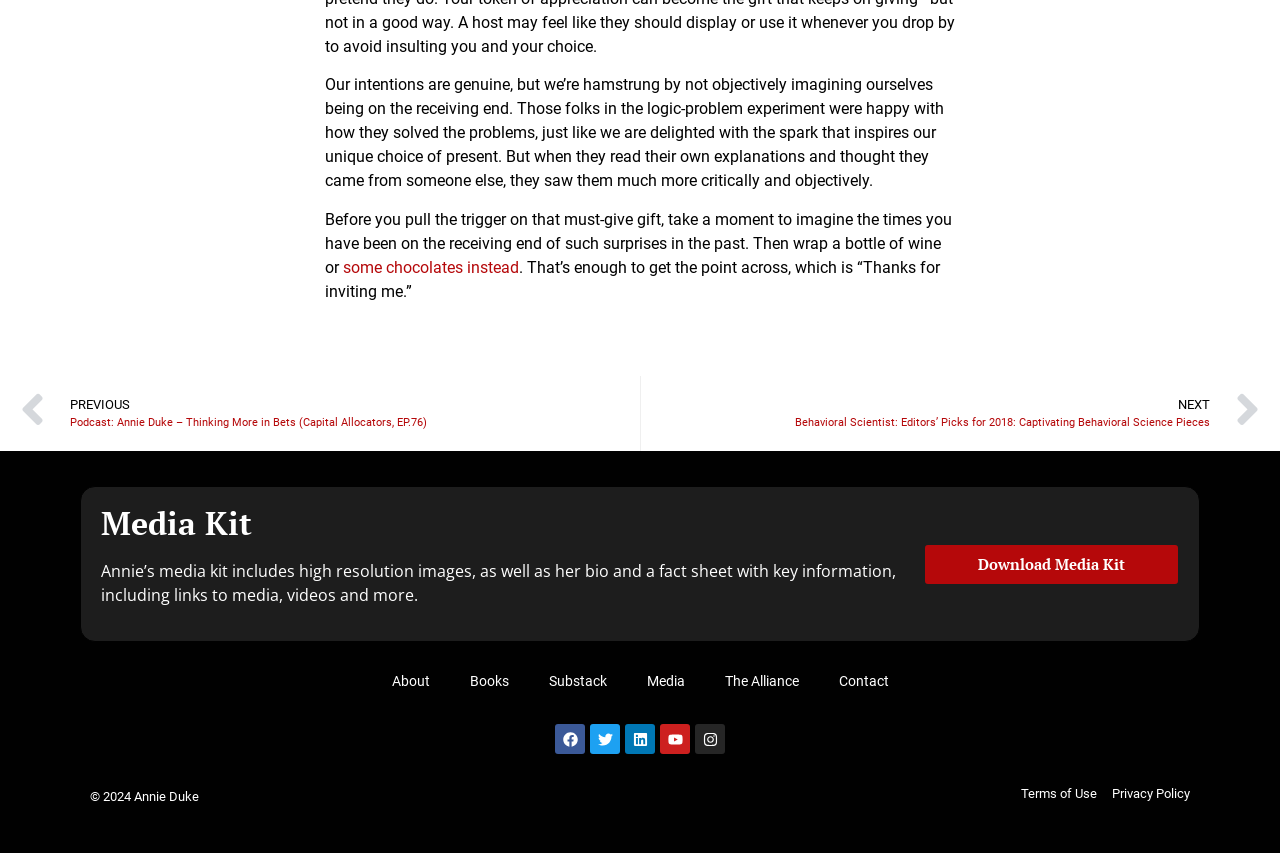Find the bounding box coordinates of the clickable element required to execute the following instruction: "check terms of use". Provide the coordinates as four float numbers between 0 and 1, i.e., [left, top, right, bottom].

[0.798, 0.919, 0.857, 0.943]